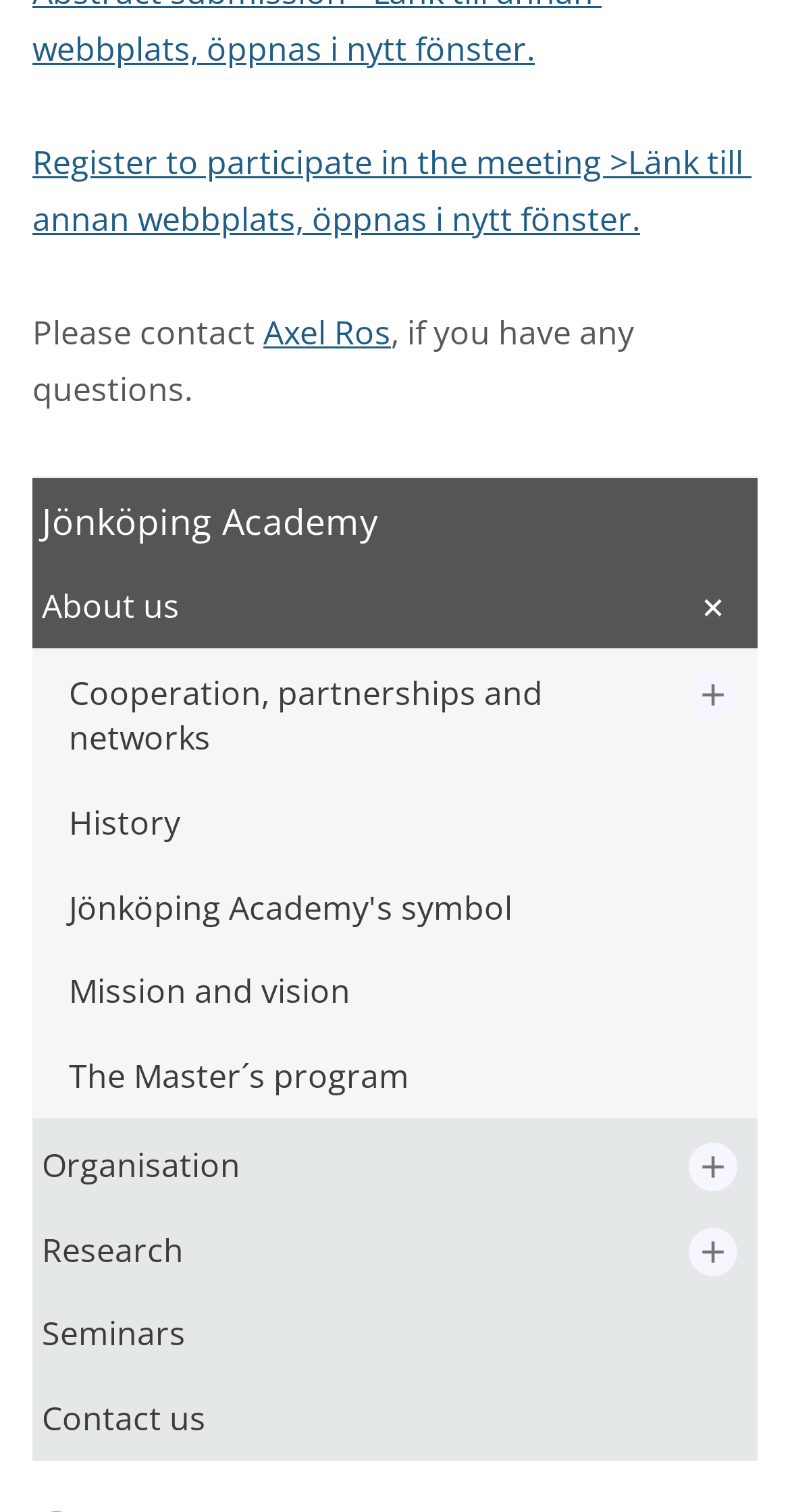Extract the bounding box coordinates of the UI element described: "Cooperation, partnerships and networks". Provide the coordinates in the format [left, top, right, bottom] with values ranging from 0 to 1.

[0.041, 0.431, 0.729, 0.516]